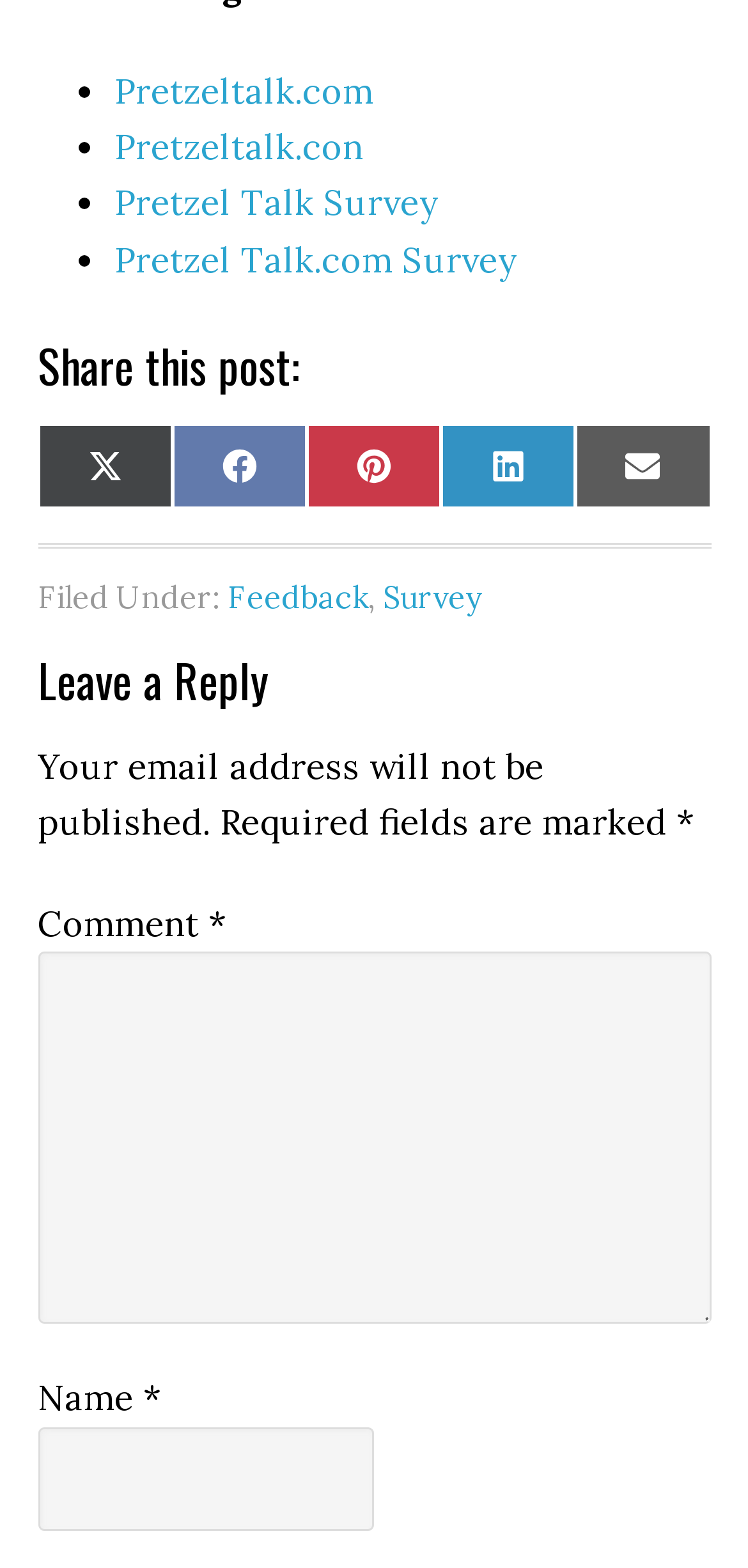Highlight the bounding box coordinates of the region I should click on to meet the following instruction: "Leave a comment".

[0.05, 0.607, 0.95, 0.845]